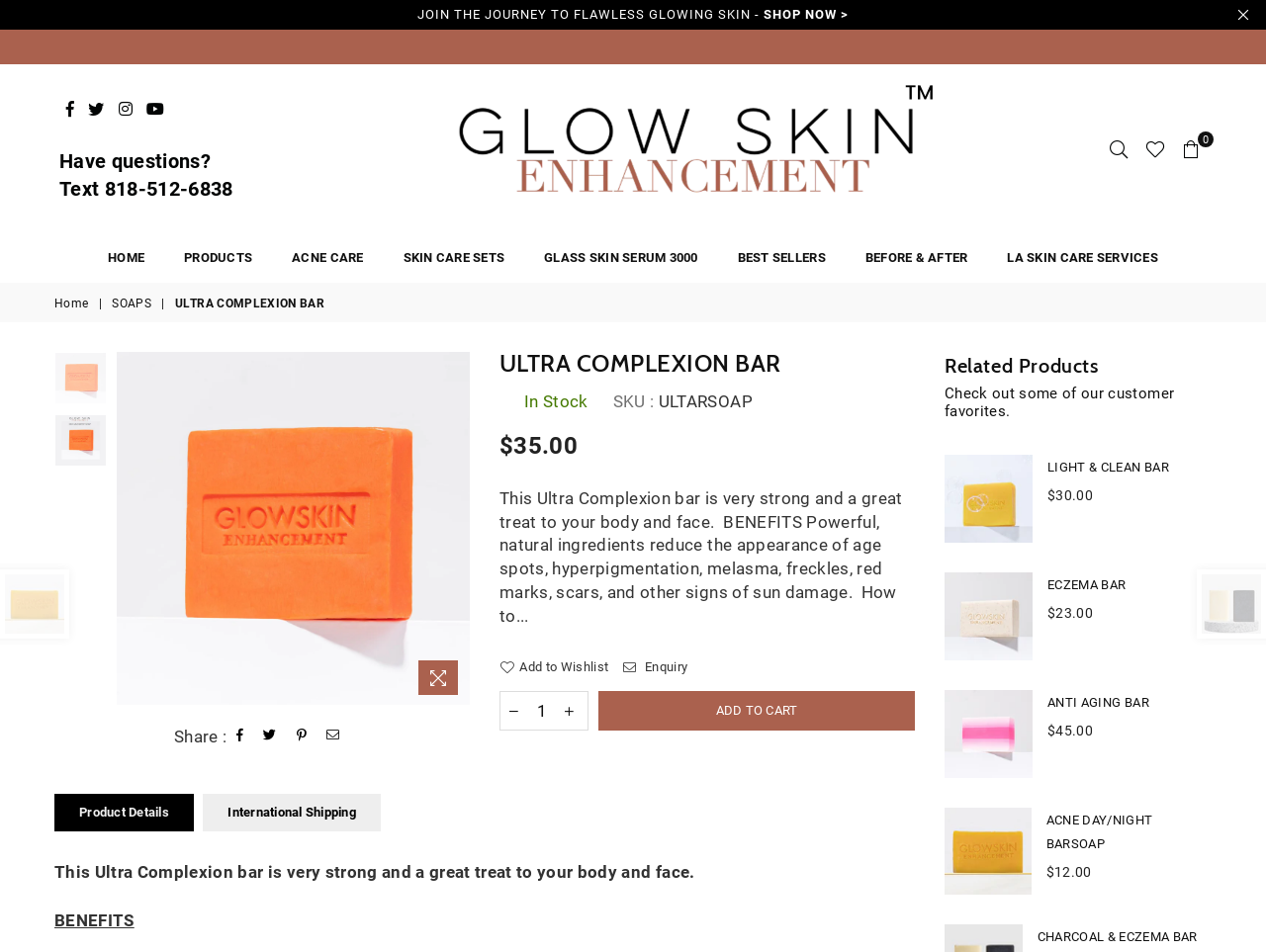Identify the bounding box coordinates of the area you need to click to perform the following instruction: "Click on the 'ADD TO CART' button".

[0.473, 0.726, 0.723, 0.767]